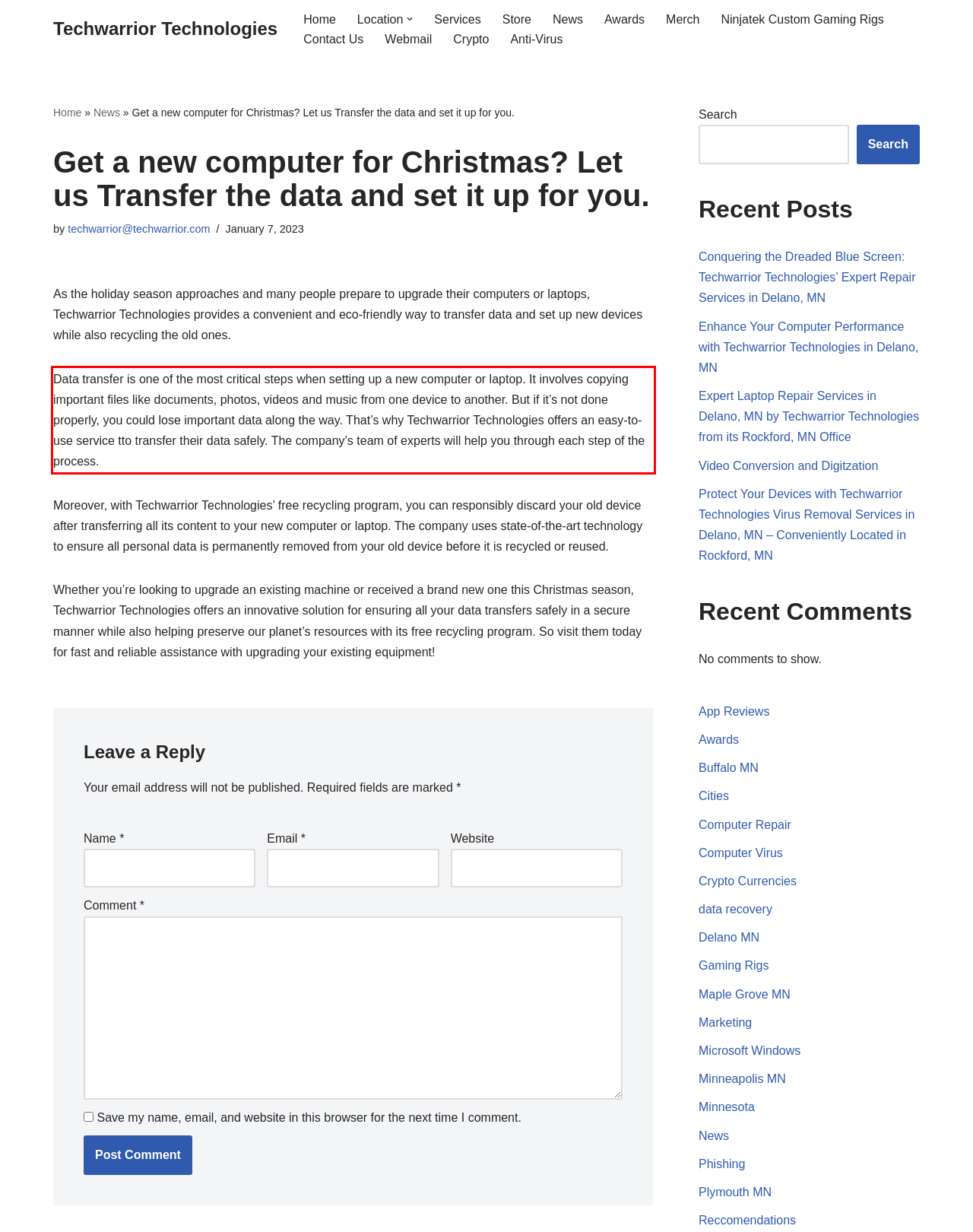View the screenshot of the webpage and identify the UI element surrounded by a red bounding box. Extract the text contained within this red bounding box.

Data transfer is one of the most critical steps when setting up a new computer or laptop. It involves copying important files like documents, photos, videos and music from one device to another. But if it’s not done properly, you could lose important data along the way. That’s why Techwarrior Technologies offers an easy-to-use service tto transfer their data safely. The company’s team of experts will help you through each step of the process.